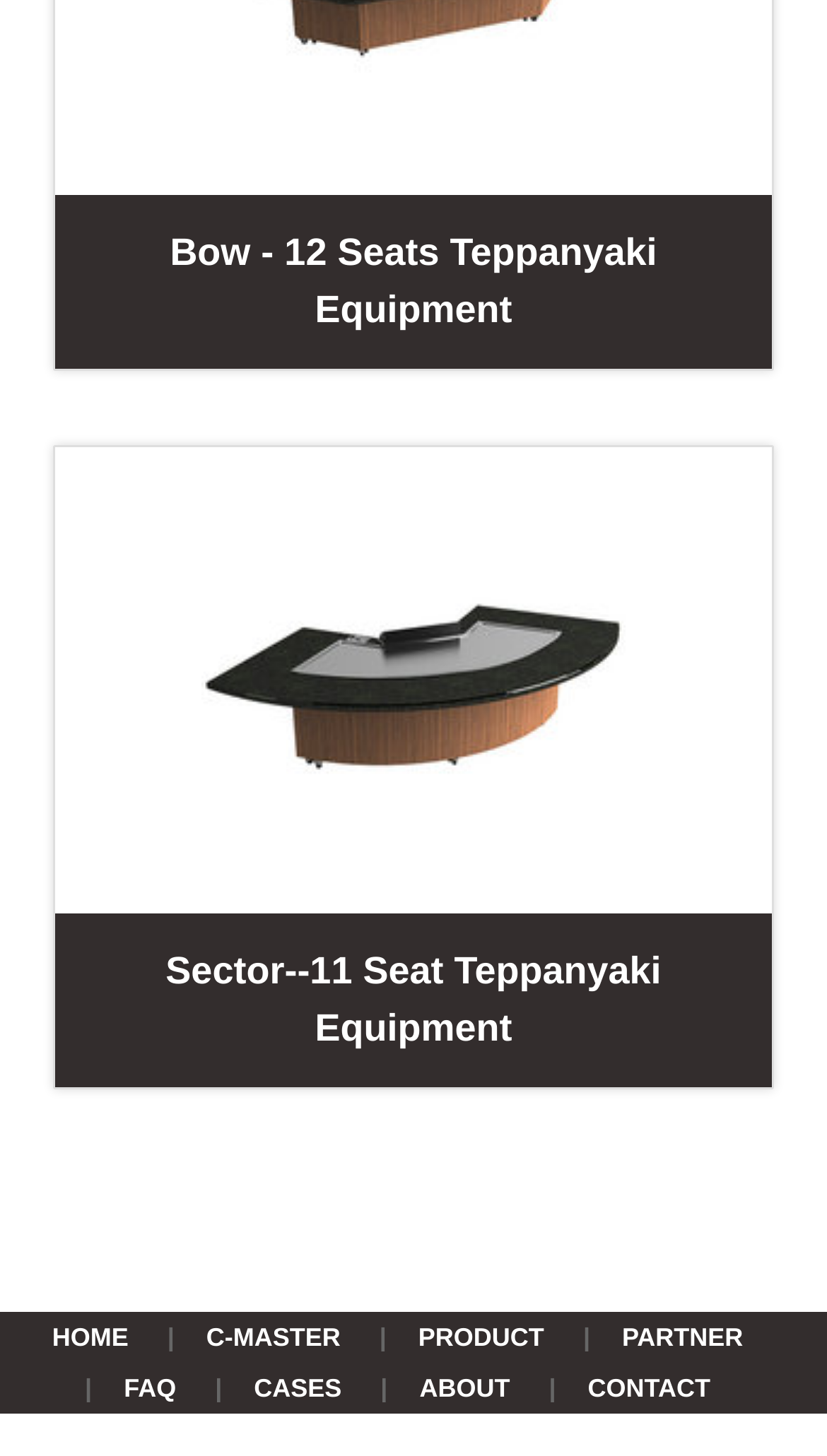Could you highlight the region that needs to be clicked to execute the instruction: "browse Sector--11 seat teppanyaki equipment"?

[0.103, 0.648, 0.897, 0.727]